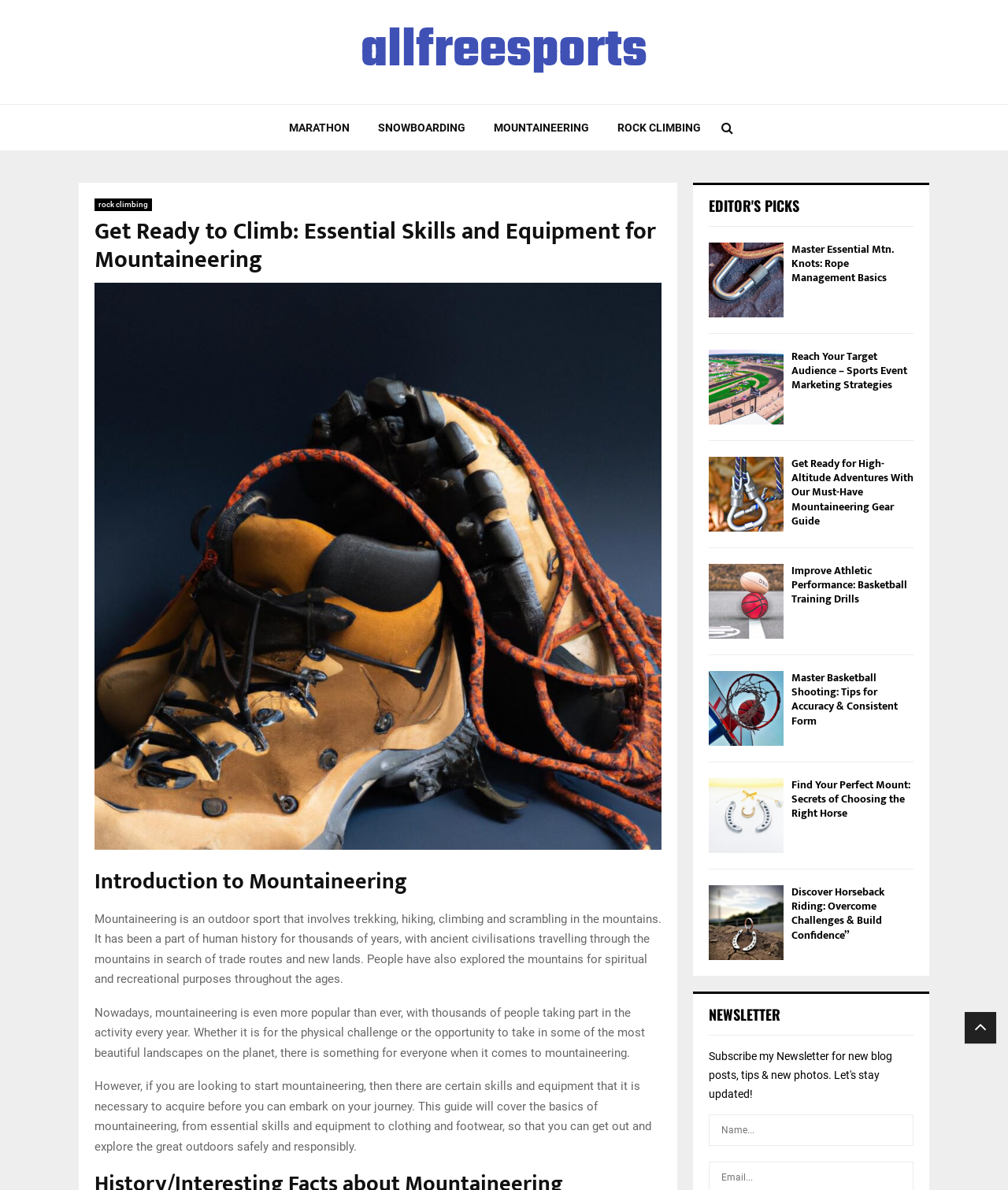Given the element description "snowboarding", identify the bounding box of the corresponding UI element.

[0.361, 0.087, 0.476, 0.127]